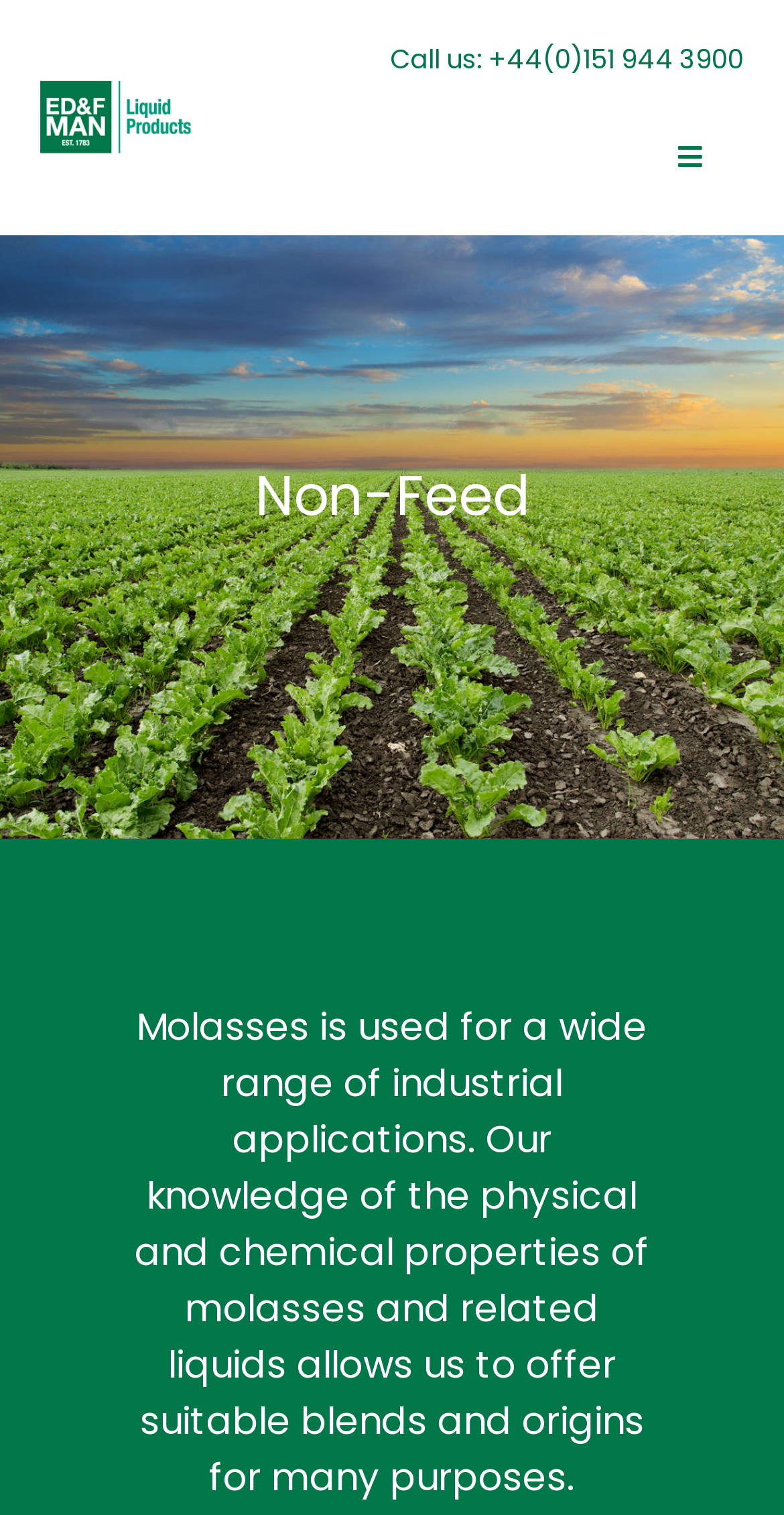Determine the bounding box coordinates for the UI element described. Format the coordinates as (top-left x, top-left y, bottom-right x, bottom-right y) and ensure all values are between 0 and 1. Element description: Storage & Feeders

[0.285, 0.535, 0.949, 0.601]